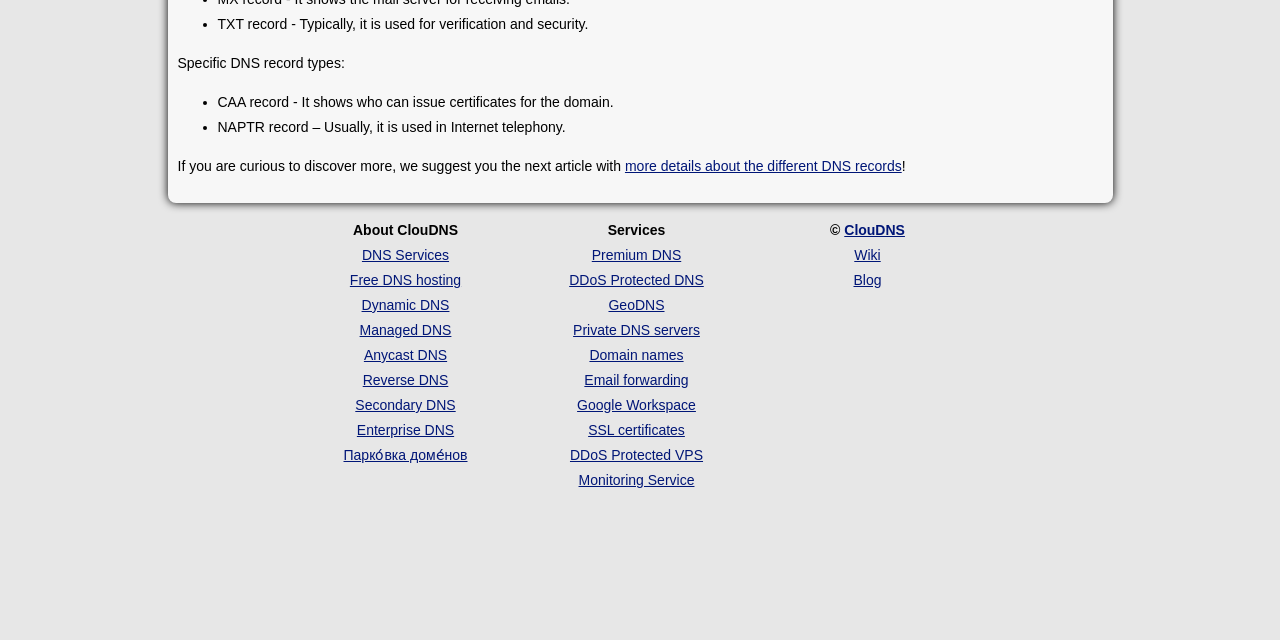Given the description ClouDNS, predict the bounding box coordinates of the UI element. Ensure the coordinates are in the format (top-left x, top-left y, bottom-right x, bottom-right y) and all values are between 0 and 1.

[0.66, 0.347, 0.707, 0.372]